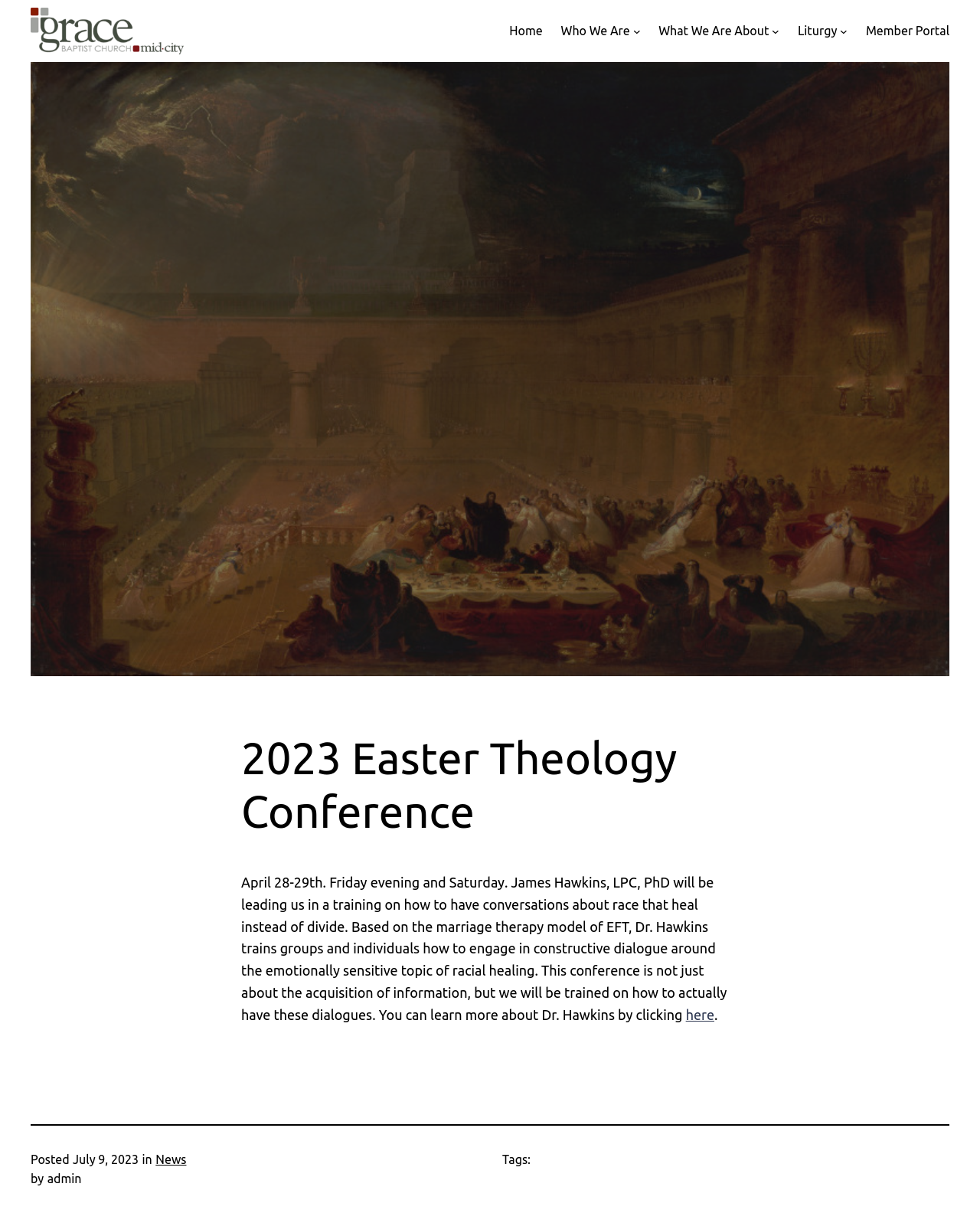Please find and provide the title of the webpage.

2023 Easter Theology Conference